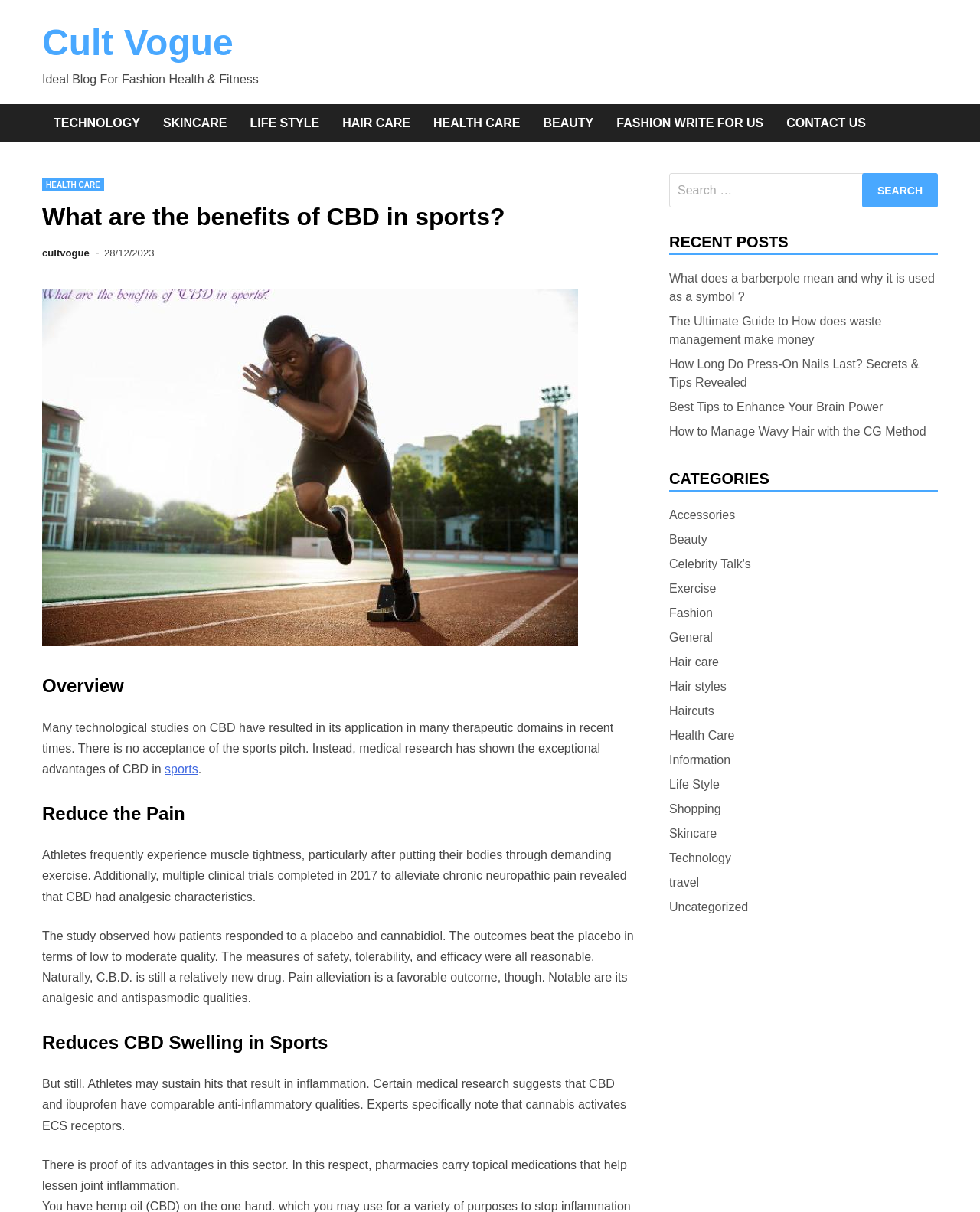Using the details in the image, give a detailed response to the question below:
What categories are available on the blog?

The webpage has a section titled 'CATEGORIES' that lists various categories, including Accessories, Beauty, Celebrity Talk's, Exercise, Fashion, and many others. This suggests that the blog covers a wide range of topics.